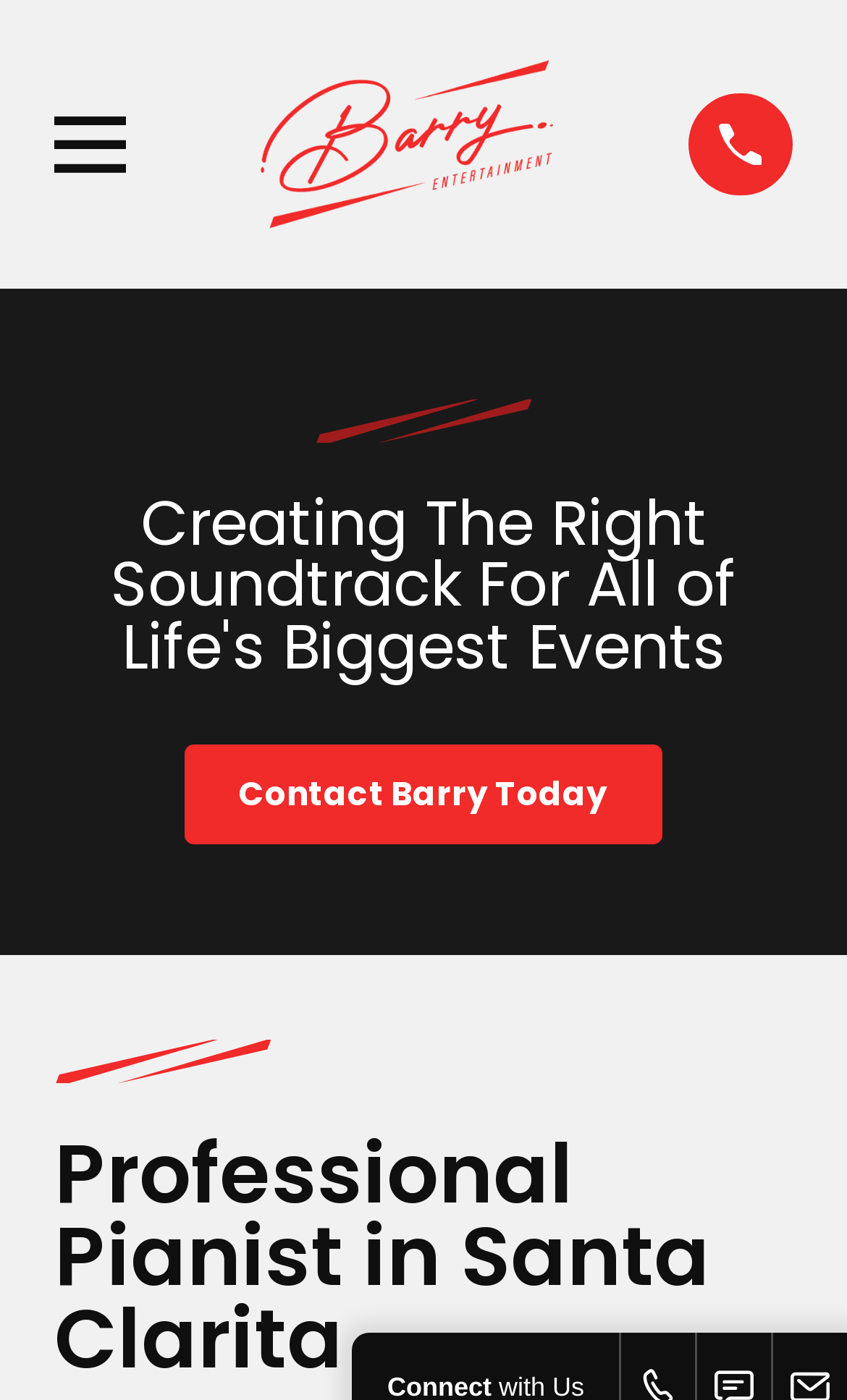Review the image closely and give a comprehensive answer to the question: What is the phone number to contact Barry?

I found the phone number by looking at the link element with the text 'Phone number 6612419635' which is located at the top right corner of the webpage.